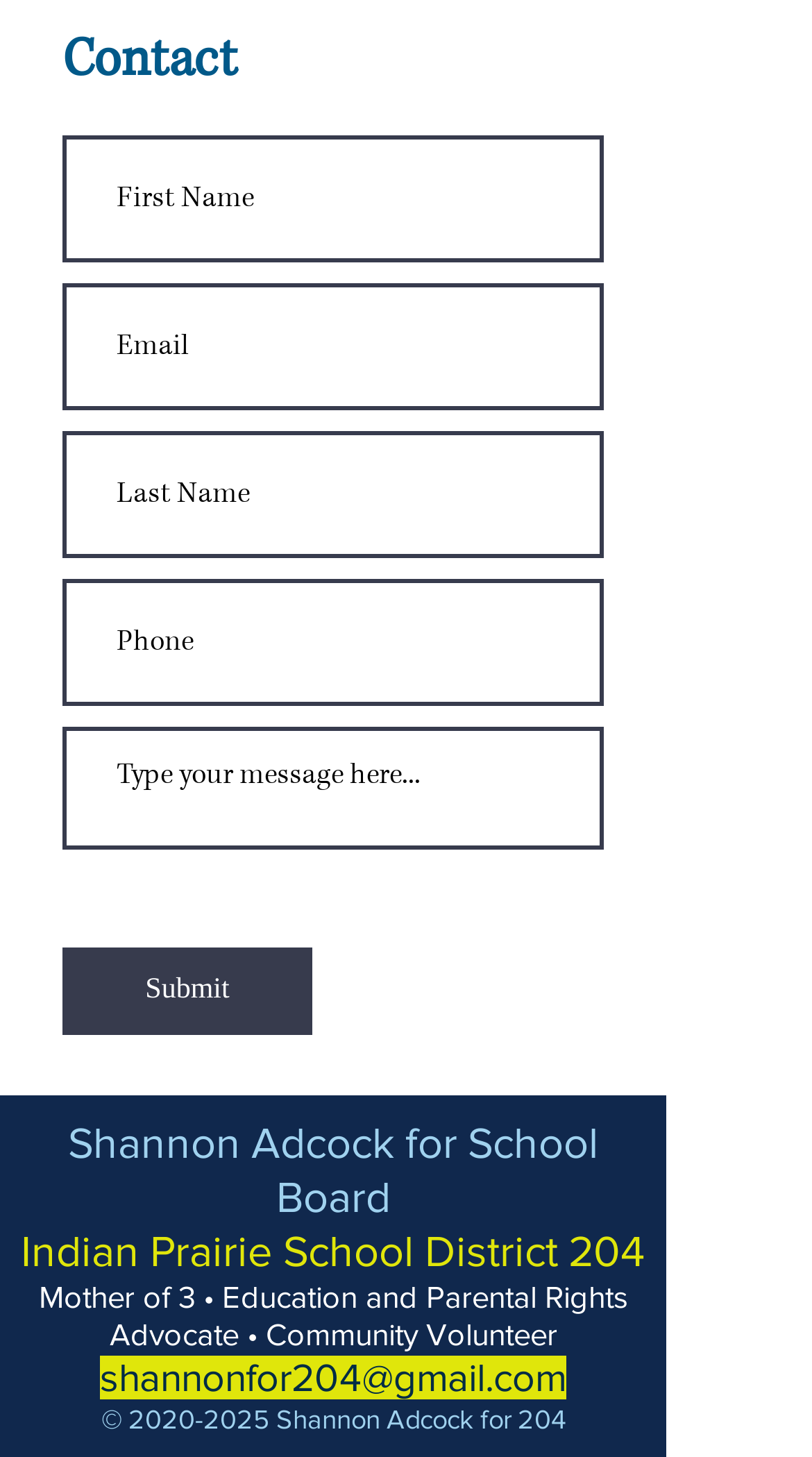Is there a way to contact Shannon Adcock via email? Using the information from the screenshot, answer with a single word or phrase.

Yes